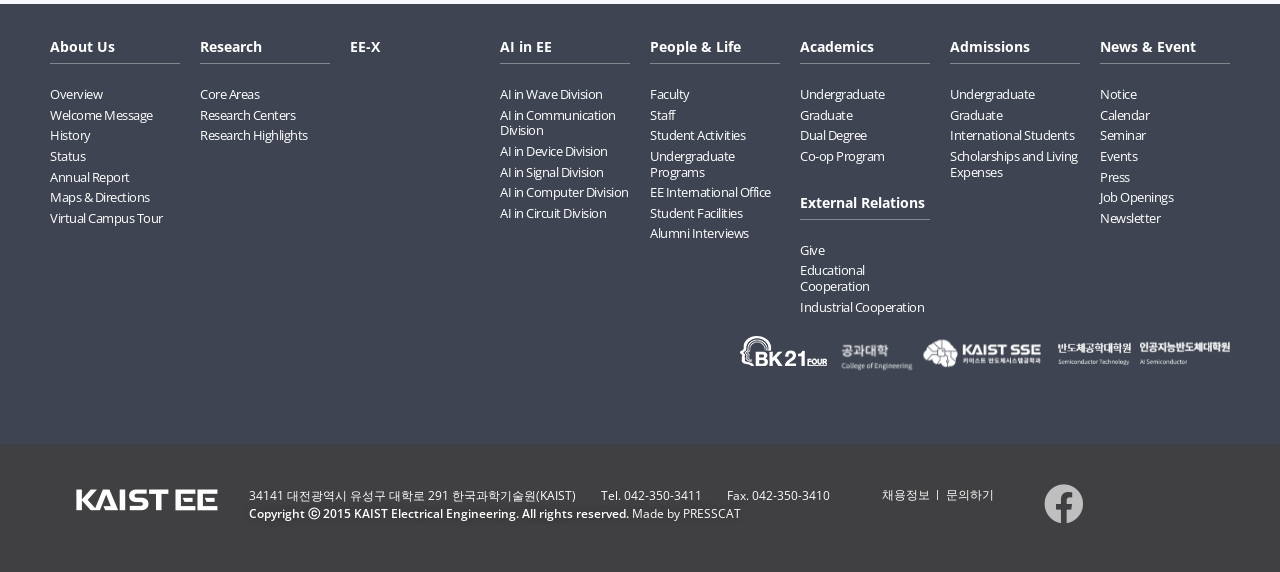Respond to the following question using a concise word or phrase: 
How many headings are there on this webpage?

9